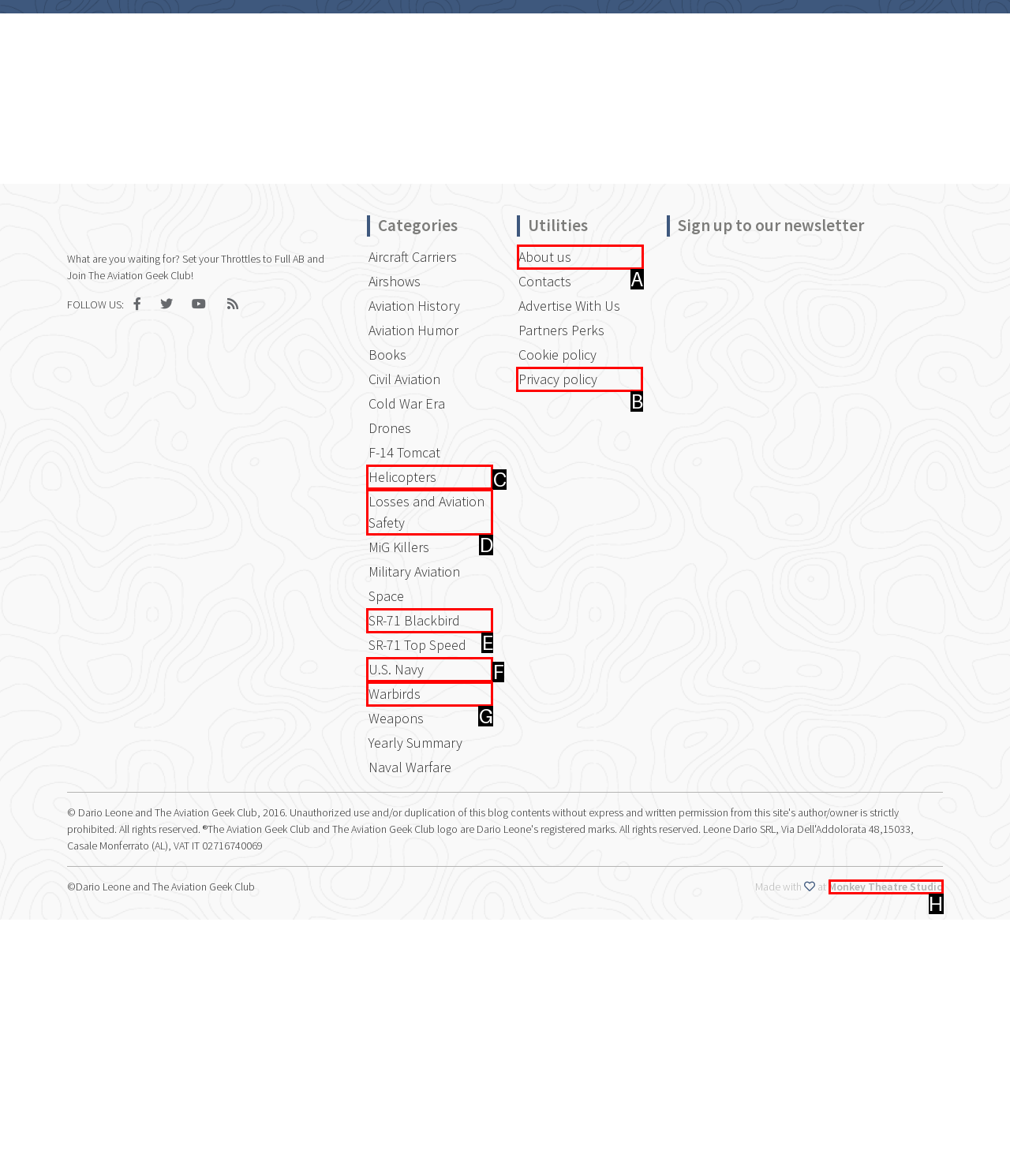Identify the letter of the correct UI element to fulfill the task: Read about us from the given options in the screenshot.

A